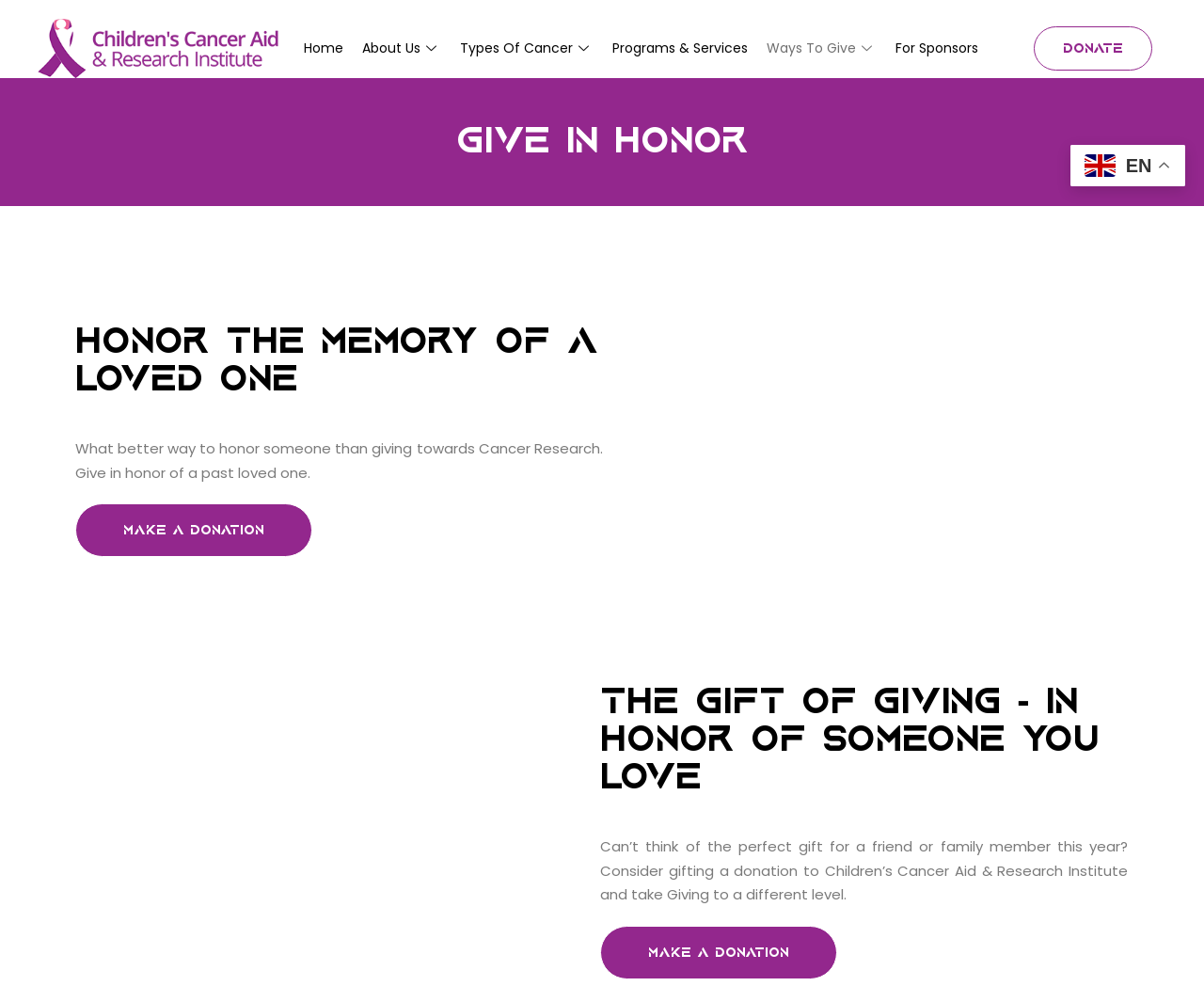Determine the bounding box coordinates for the HTML element mentioned in the following description: "For Sponsors". The coordinates should be a list of four floats ranging from 0 to 1, represented as [left, top, right, bottom].

[0.728, 0.034, 0.813, 0.063]